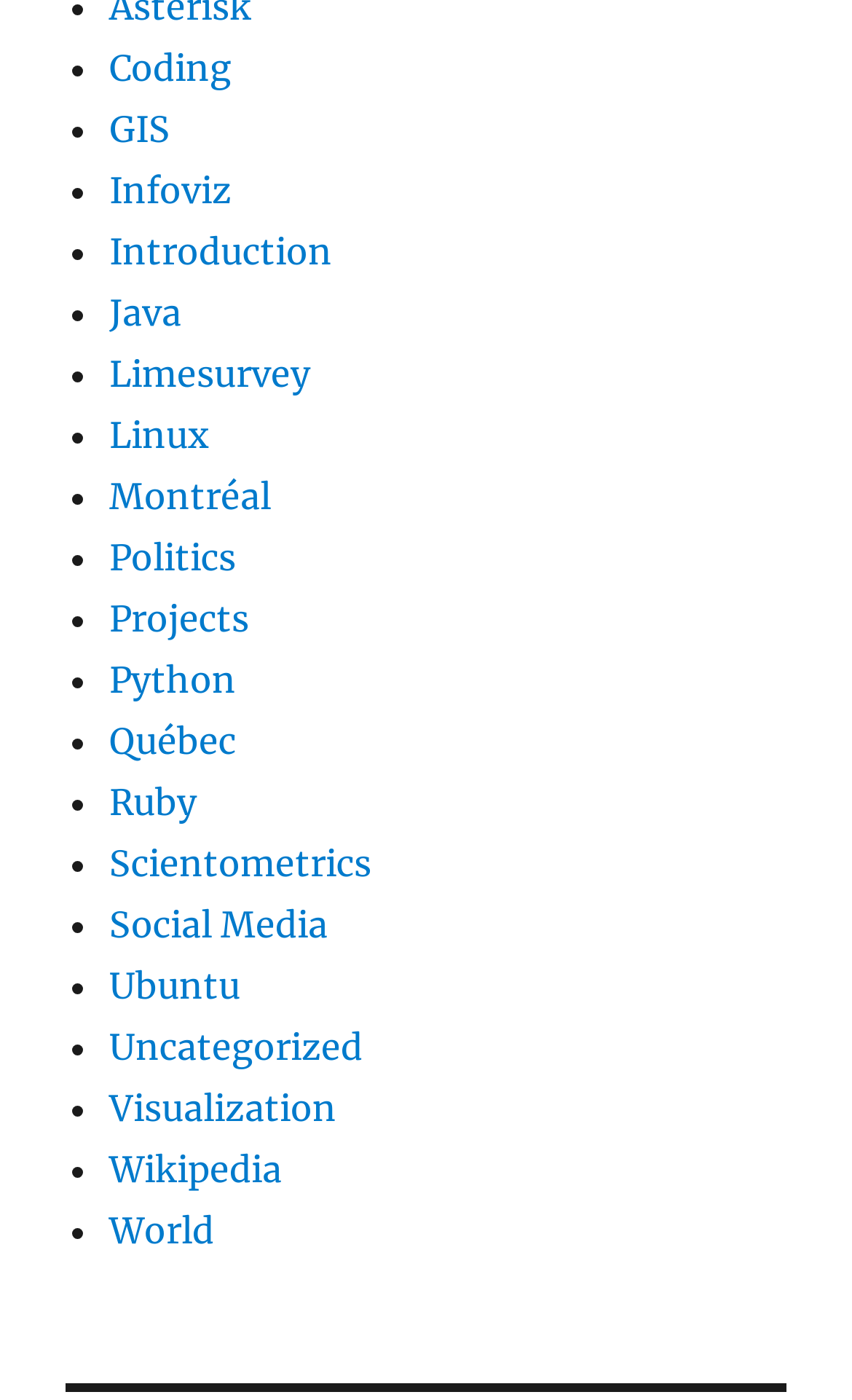Provide the bounding box coordinates of the HTML element this sentence describes: "Social Media". The bounding box coordinates consist of four float numbers between 0 and 1, i.e., [left, top, right, bottom].

[0.128, 0.645, 0.385, 0.676]